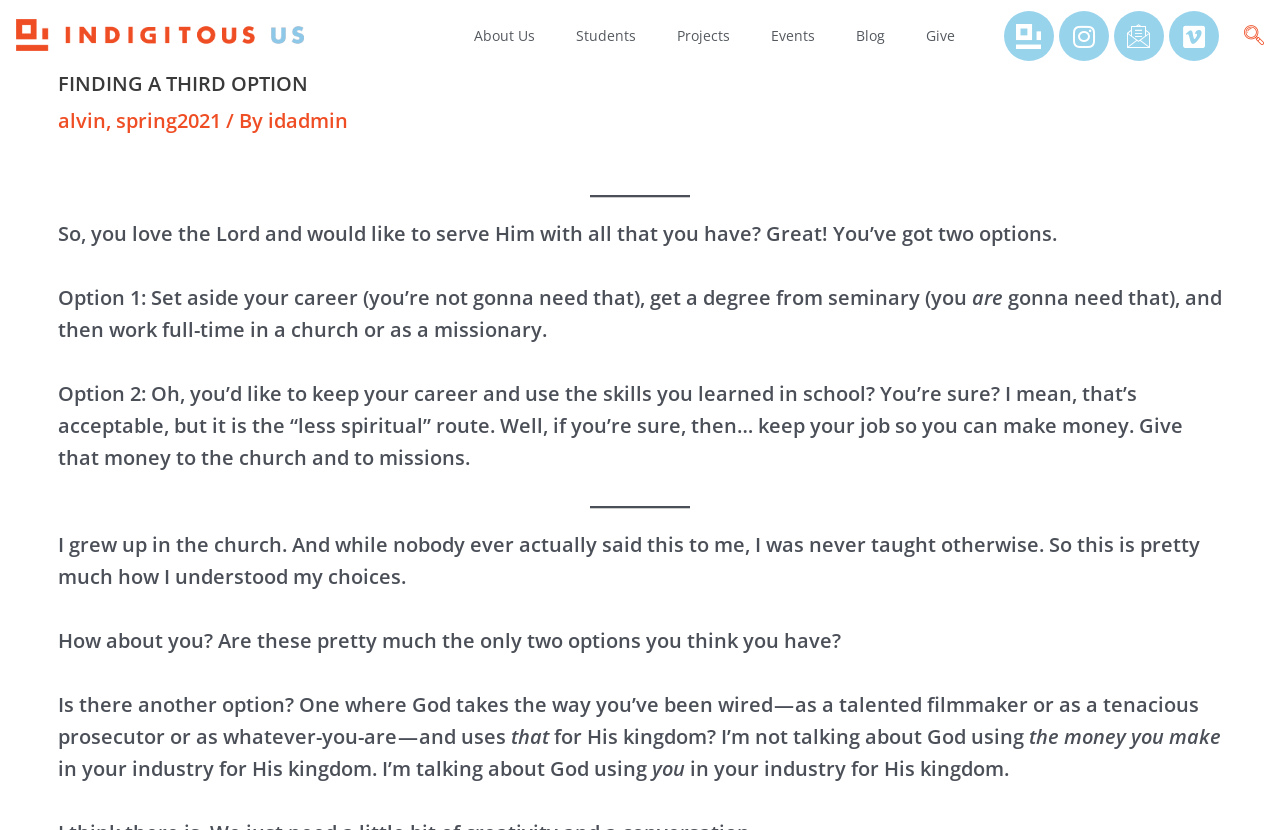Determine the bounding box coordinates of the UI element described below. Use the format (top-left x, top-left y, bottom-right x, bottom-right y) with floating point numbers between 0 and 1: About Us

[0.354, 0.013, 0.434, 0.073]